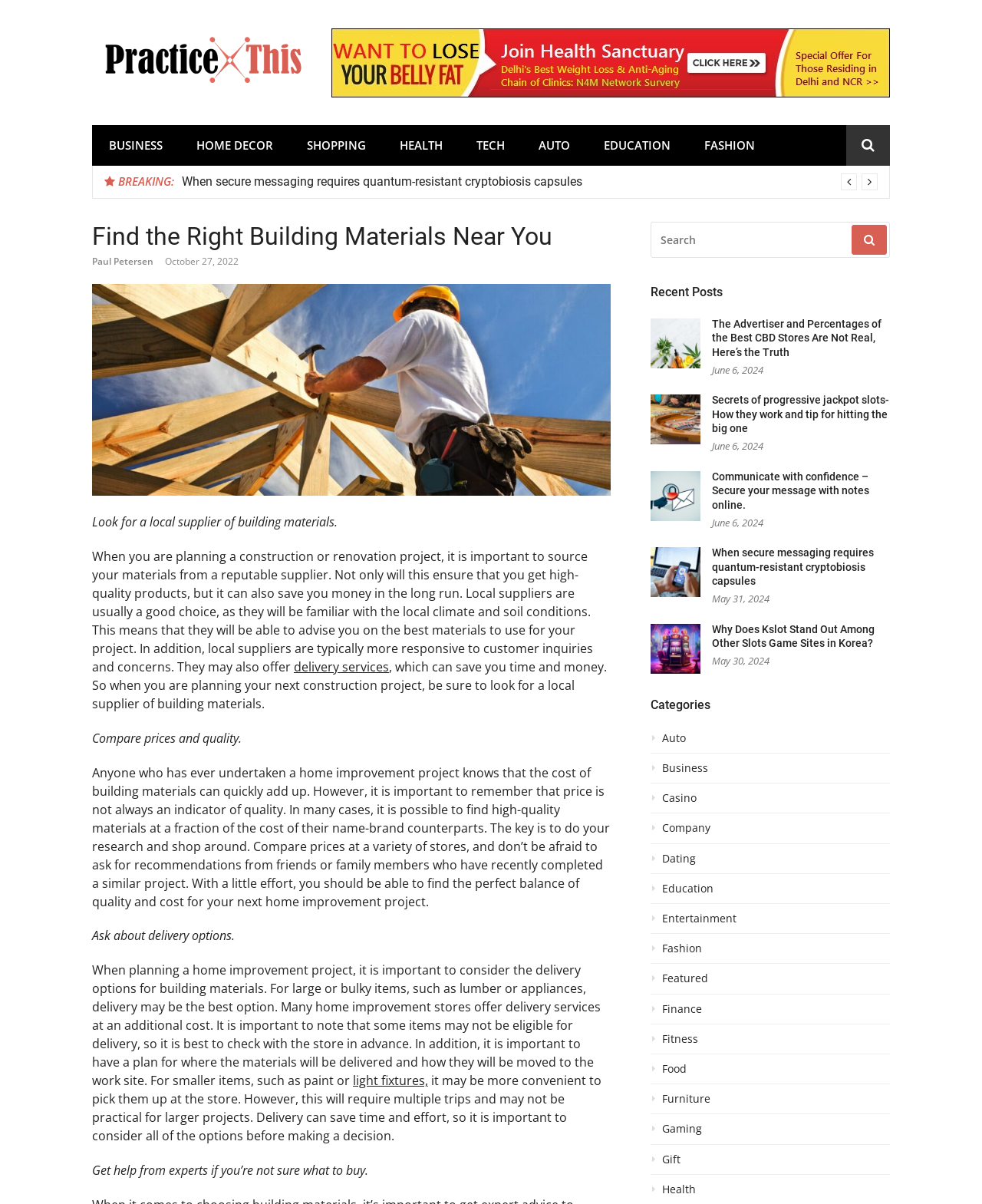Locate the bounding box coordinates of the area that needs to be clicked to fulfill the following instruction: "Search for building materials". The coordinates should be in the format of four float numbers between 0 and 1, namely [left, top, right, bottom].

[0.662, 0.184, 0.906, 0.214]